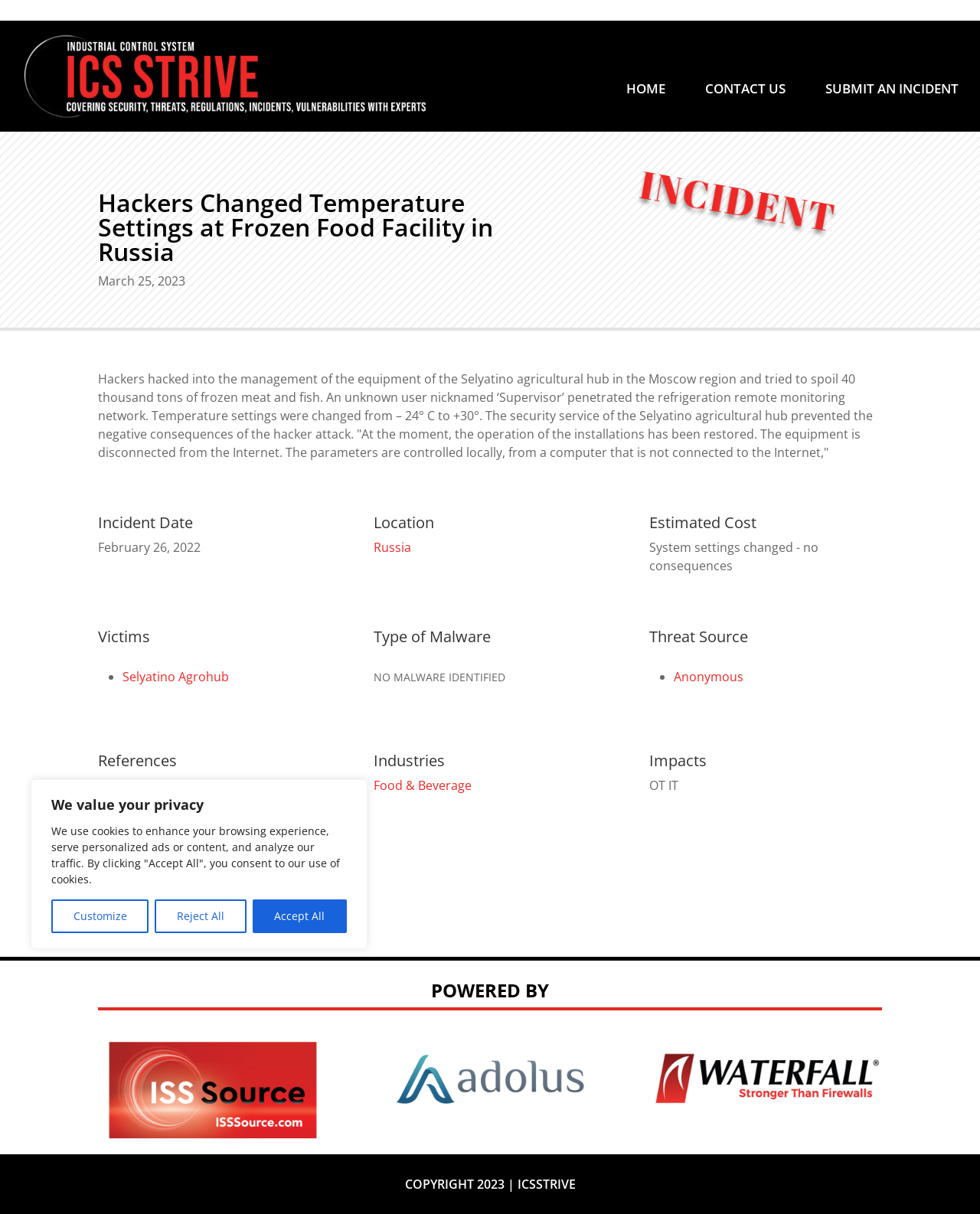Give a concise answer using only one word or phrase for this question:
What was the estimated cost of the incident?

No consequences